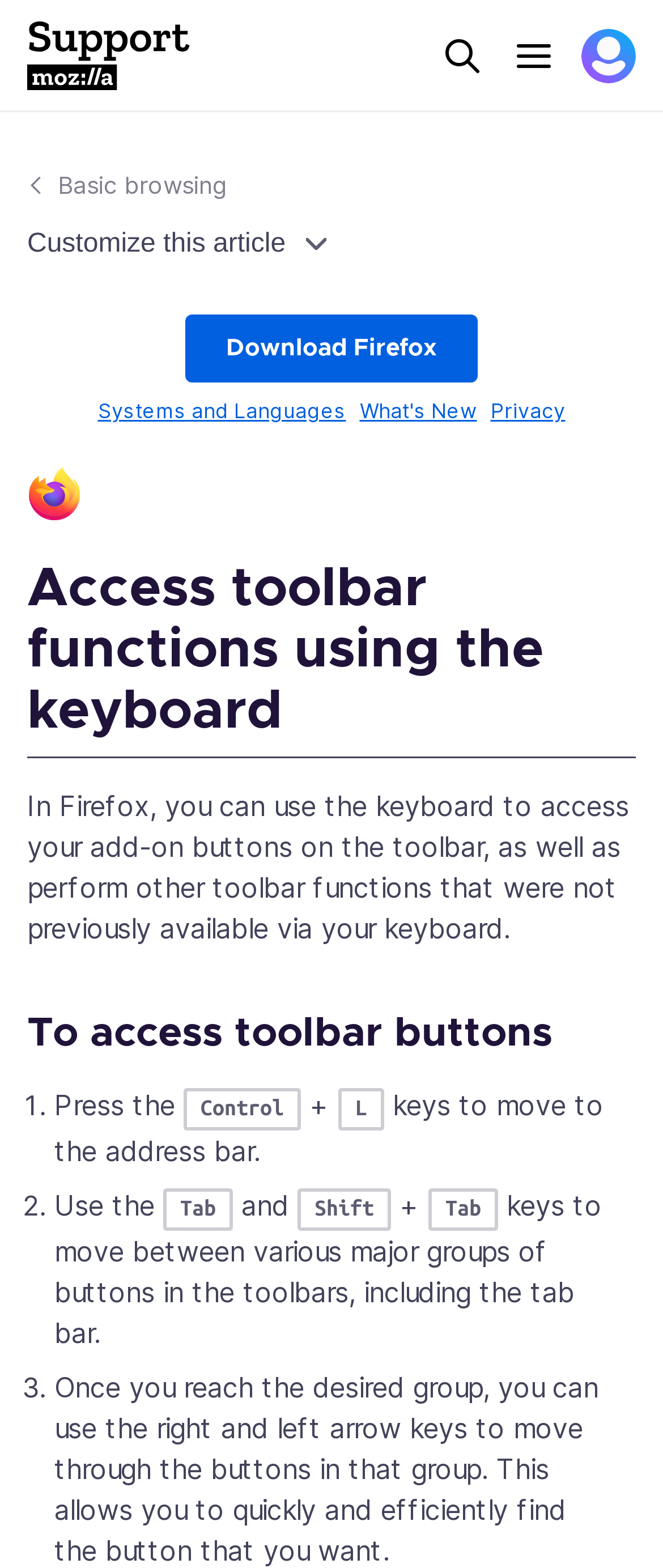Find the bounding box coordinates for the area that must be clicked to perform this action: "Click the Search button".

[0.656, 0.018, 0.738, 0.053]